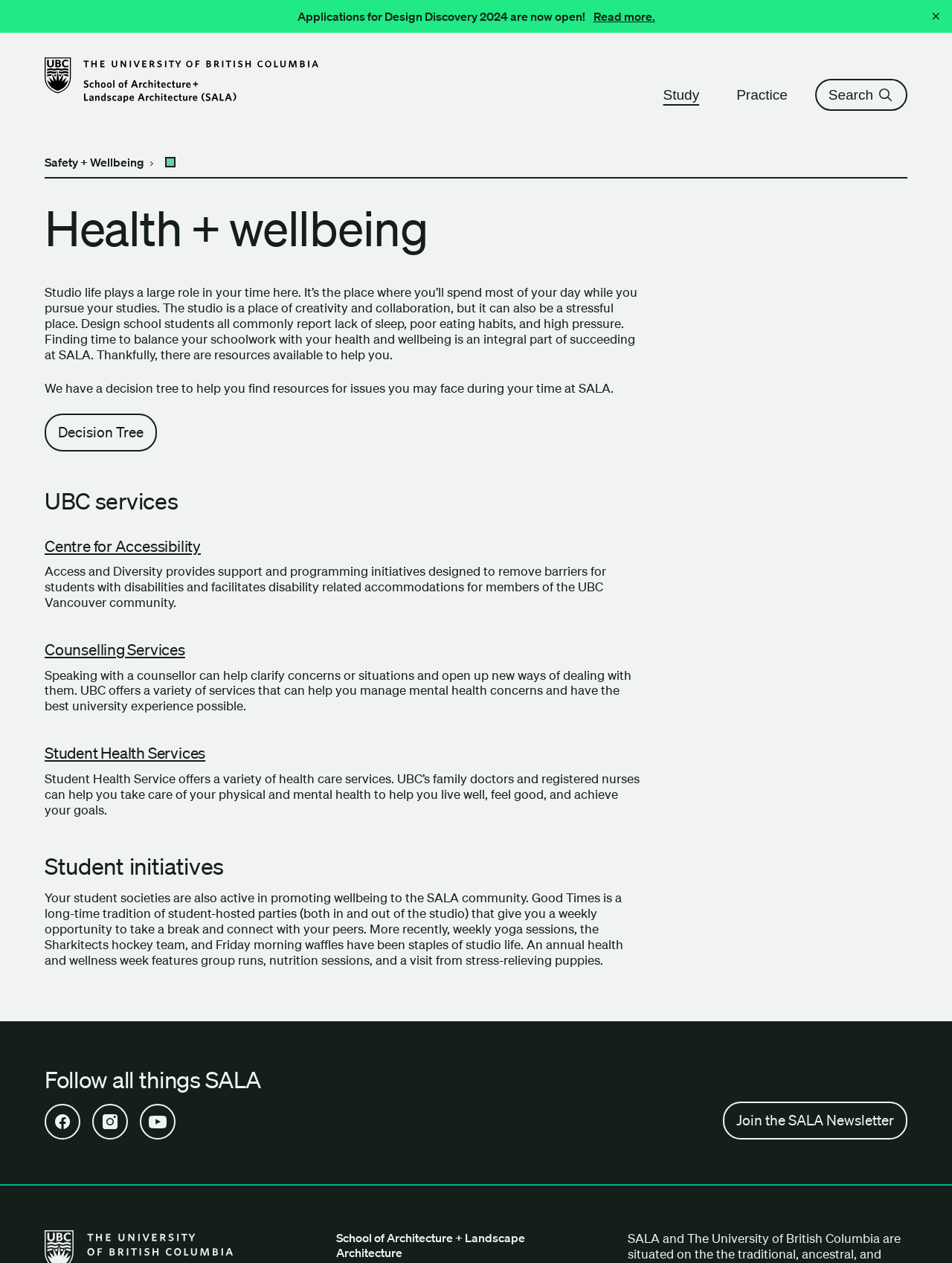Answer the question using only a single word or phrase: 
What is the main topic of this webpage?

Health and wellbeing